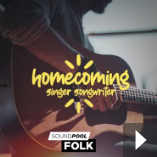Elaborate on the image by describing it in detail.

The image features a close-up of a musician's hands strumming an acoustic guitar, emphasizing the intimate connection between the artist and their instrument. Prominently displayed is the title "Homecoming - Singer Songwriter," which suggests a focus on heartfelt and personal musical expressions typical of the singer-songwriter genre. Additionally, the label "Soundpool Folk" appears, indicating this content is part of a collection designed for folk music enthusiasts. A play button icon is visible, inviting viewers to engage with the music, hinting at availability for listening or sampling. This visual captures the essence of folk artistry and underscores the emotional depth that comes with it.